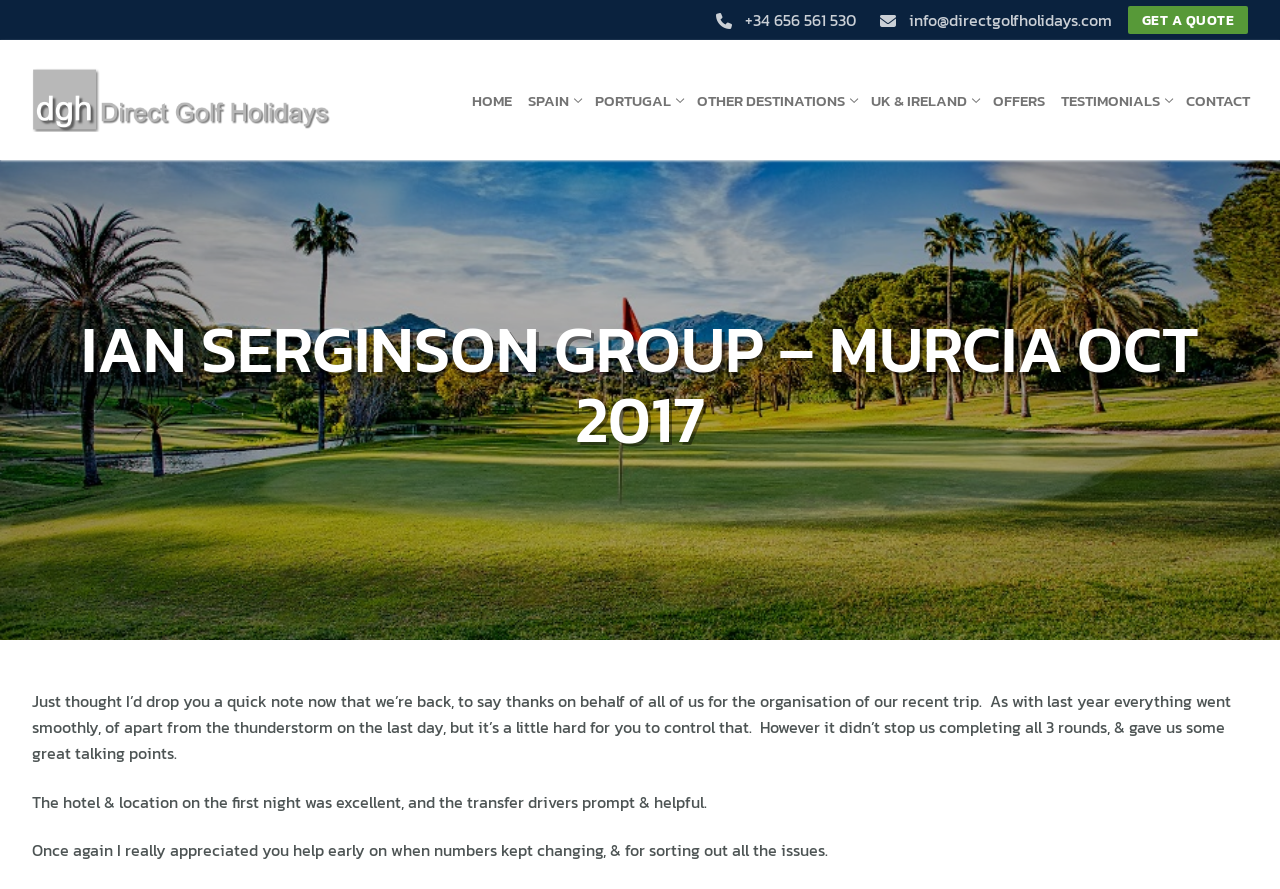Please determine the bounding box coordinates of the section I need to click to accomplish this instruction: "Send an email to Direct Golf Holidays".

[0.681, 0.003, 0.869, 0.042]